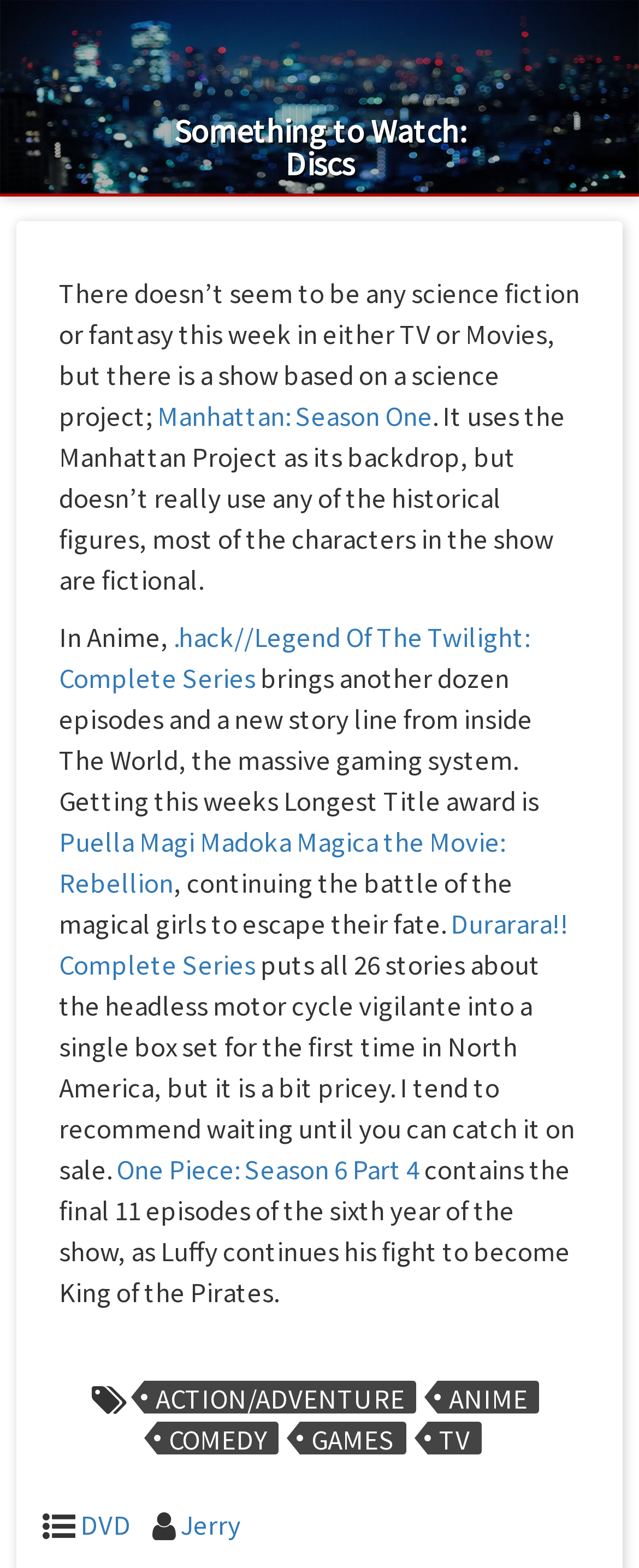Identify the bounding box coordinates of the element to click to follow this instruction: 'View the '.hack//Legend Of The Twilight: Complete Series' details'. Ensure the coordinates are four float values between 0 and 1, provided as [left, top, right, bottom].

[0.092, 0.395, 0.828, 0.443]